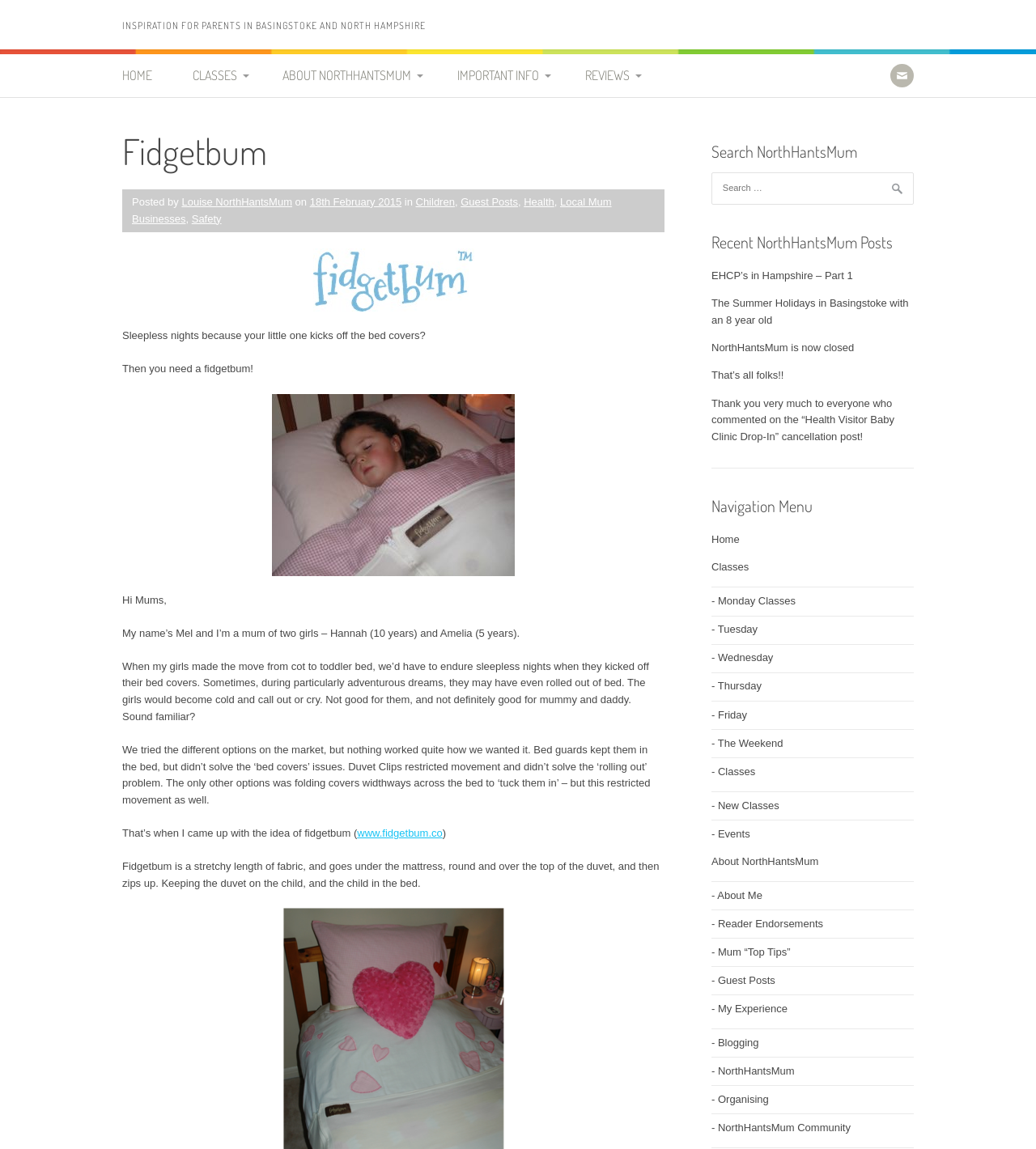Locate the bounding box coordinates of the element's region that should be clicked to carry out the following instruction: "Check the 'REVIEWS' section". The coordinates need to be four float numbers between 0 and 1, i.e., [left, top, right, bottom].

[0.547, 0.047, 0.631, 0.085]